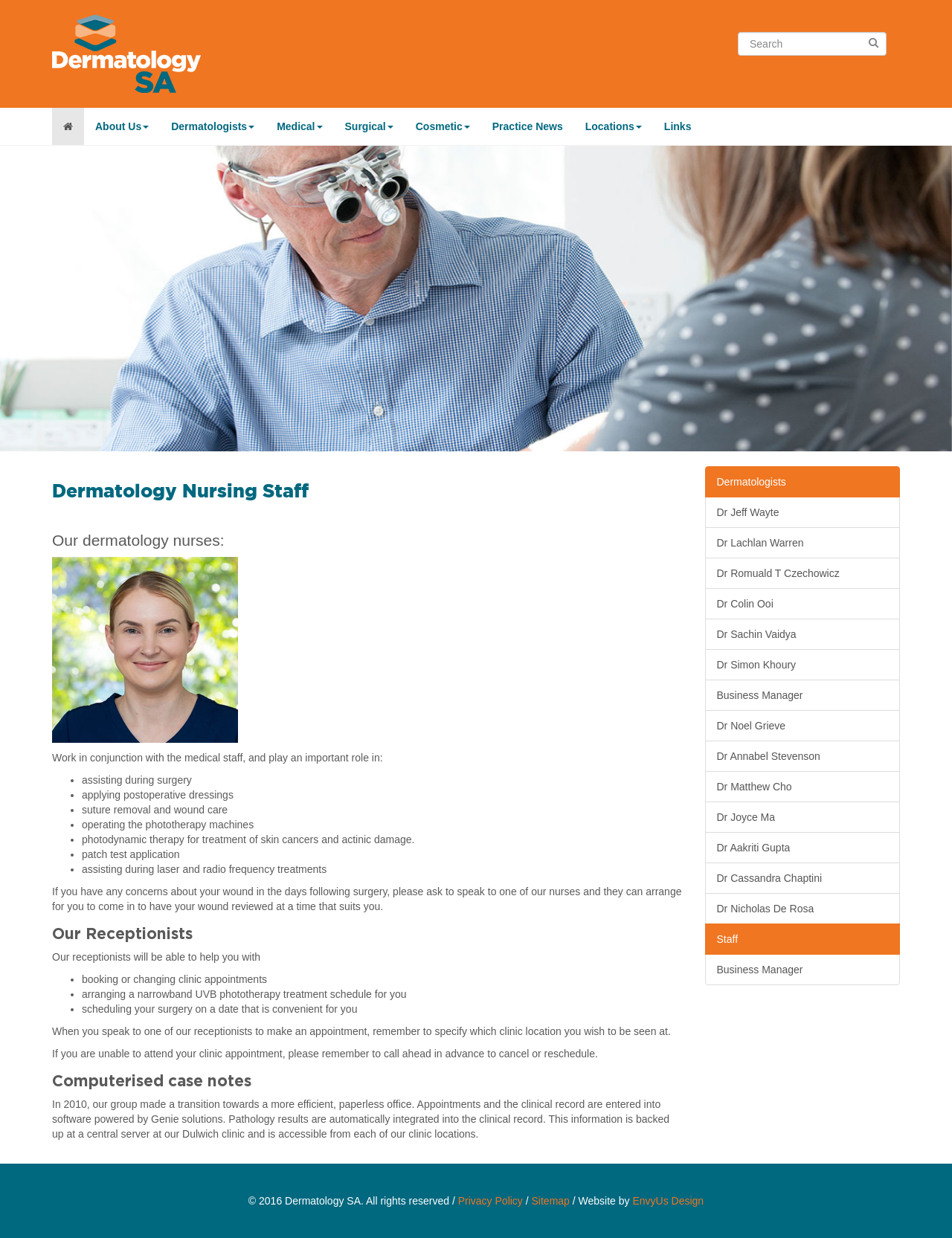Offer a detailed explanation of the webpage layout and contents.

The webpage is about Dermatology SA, a private specialist dermatology care provider in Adelaide. At the top, there is a logo and a search bar on the right side. Below the logo, there is a navigation menu with buttons for "About Us", "Dermatologists", "Medical", "Surgical", "Cosmetic", "Practice News", and "Locations". 

On the left side, there is a list box with an image of Dermatology SA. Below the navigation menu, there is a heading "Dermatology Nursing Staff" followed by a brief description of the role of dermatology nurses. There are images of the nurses, and a list of their responsibilities, including assisting during surgery, applying postoperative dressings, and operating phototherapy machines.

Further down, there is a section about the receptionists, who can help with booking appointments, arranging phototherapy treatment schedules, and scheduling surgery. There is also a reminder to specify the clinic location when making an appointment and to cancel or reschedule if unable to attend.

The next section is about computerized case notes, which are stored in a paperless office system. The system is powered by Genie solutions and allows for automatic integration of pathology results.

On the right side, there is a list of dermatologists, each with a link to their profile. Below the list, there is a section about the staff, with a link to the business manager's profile.

At the bottom of the page, there is a footer with copyright information, links to the privacy policy and sitemap, and a credit to the website designer, EnvyUs Design.